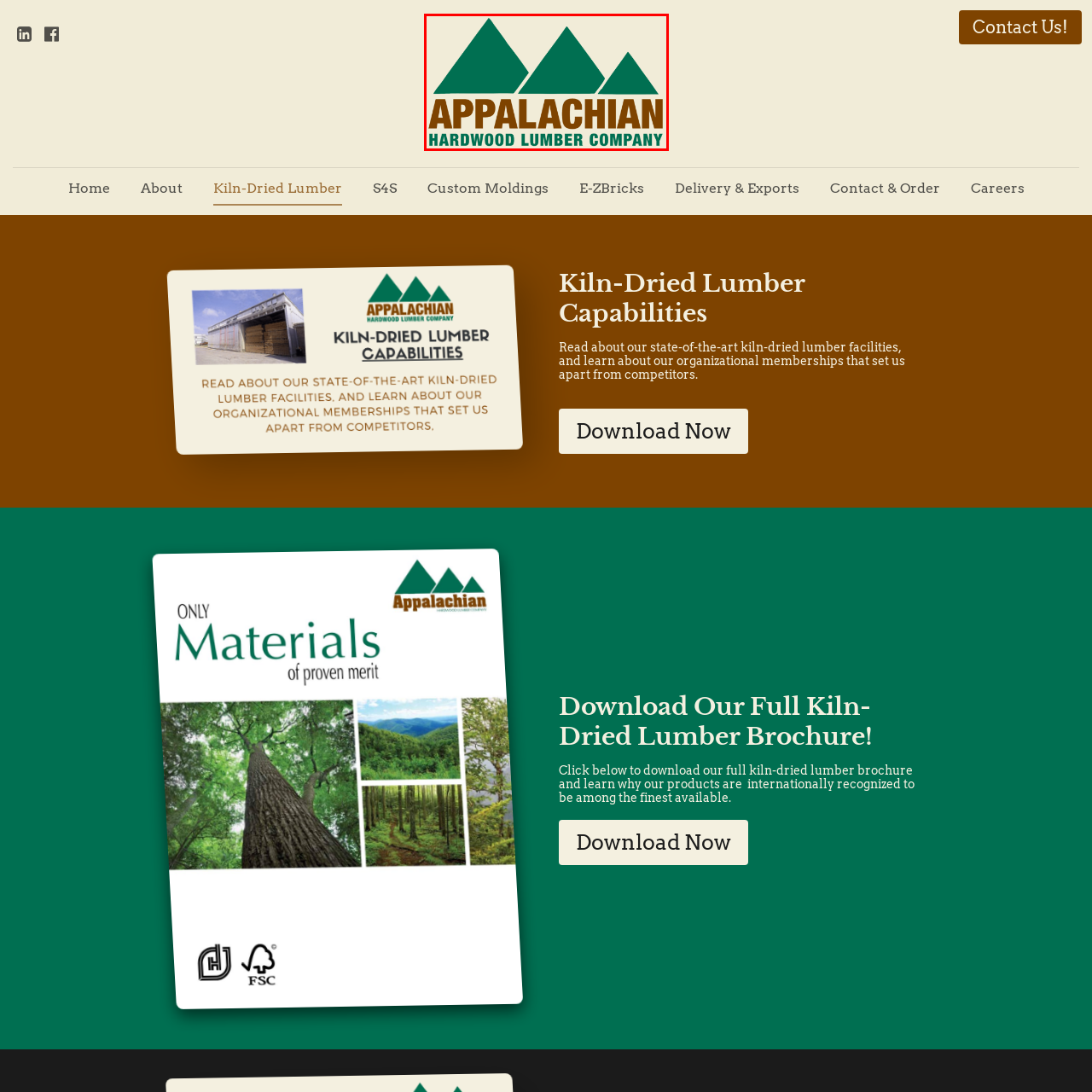What type of products does the company offer?
Look closely at the image within the red bounding box and respond to the question with one word or a brief phrase.

Hardwood lumber